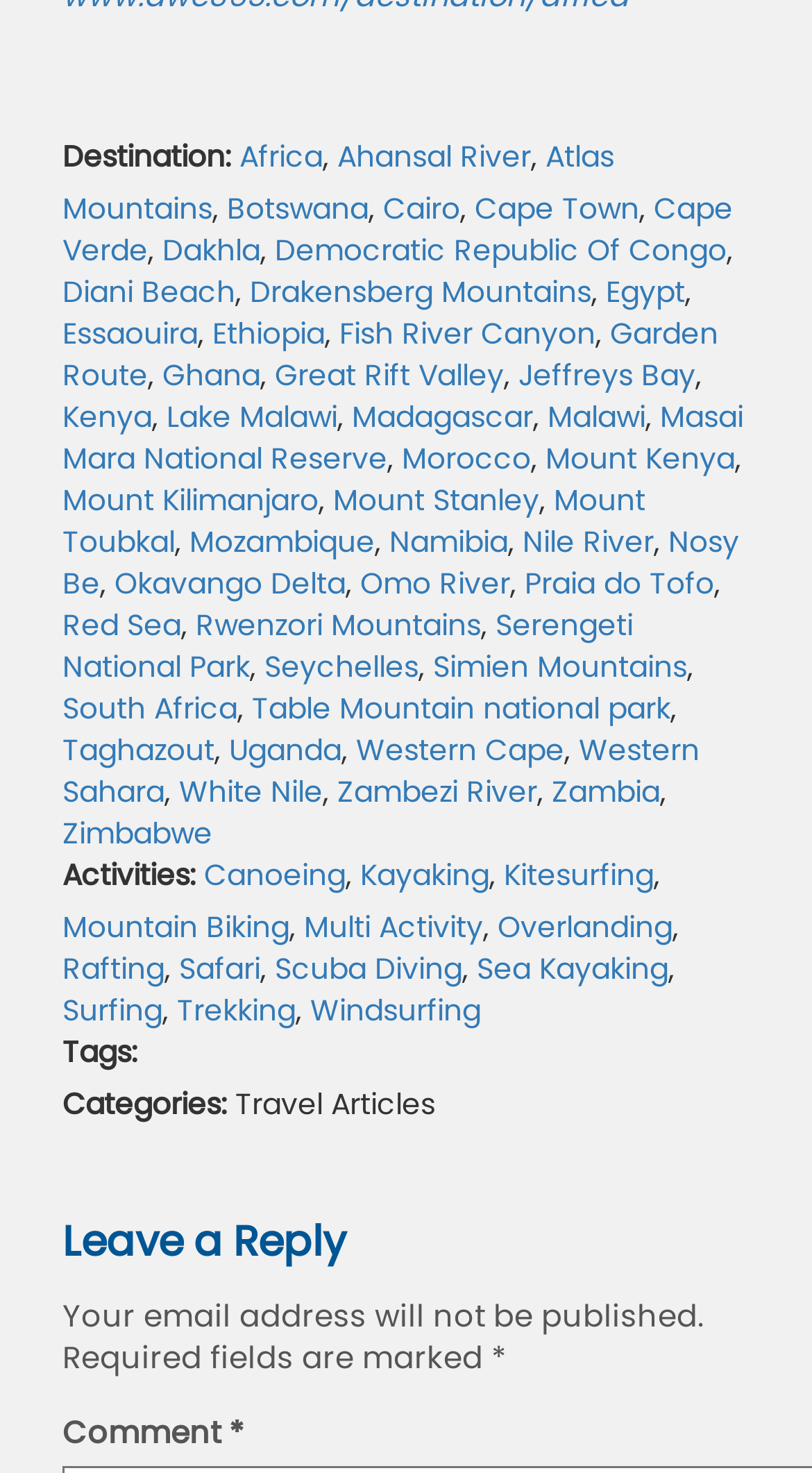Locate the bounding box coordinates of the element you need to click to accomplish the task described by this instruction: "Choose Kitesurfing".

[0.621, 0.579, 0.805, 0.607]